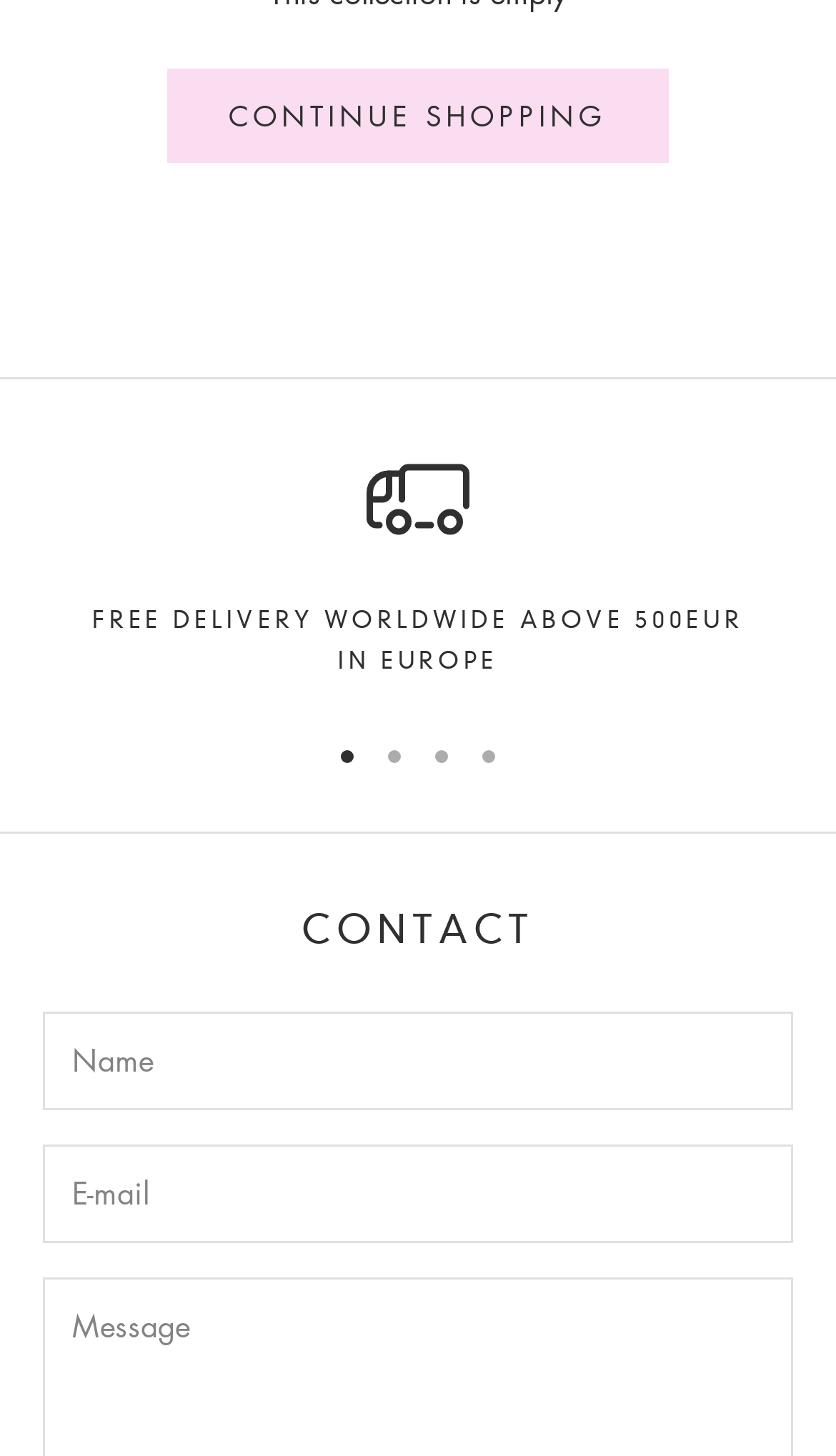What is the purpose of the 'CONTINUE SHOPPING' link?
Answer the question with a detailed and thorough explanation.

The 'CONTINUE SHOPPING' link is located at the top of the page, indicating that it is a call-to-action button to allow users to continue browsing and shopping on the website.